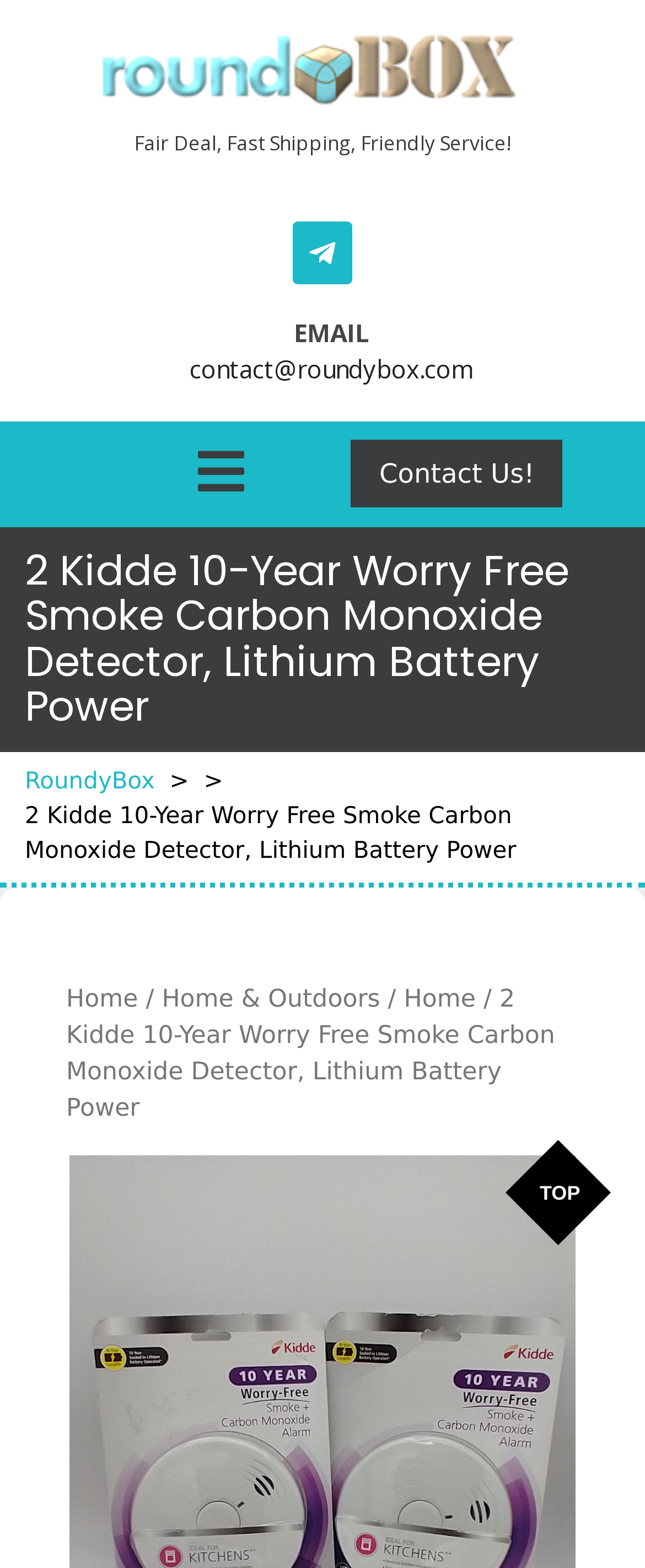Using the element description: "Home & Outdoors", determine the bounding box coordinates for the specified UI element. The coordinates should be four float numbers between 0 and 1, [left, top, right, bottom].

[0.251, 0.628, 0.589, 0.646]